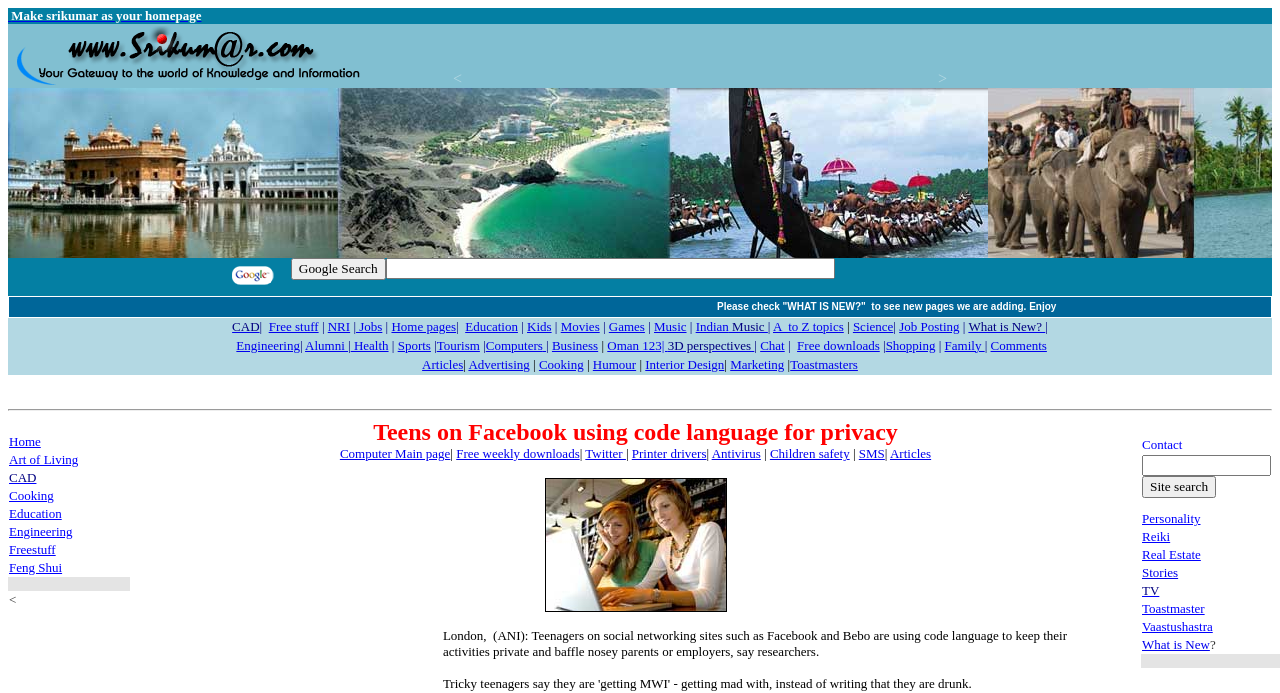Determine the bounding box coordinates of the UI element described below. Use the format (top-left x, top-left y, bottom-right x, bottom-right y) with floating point numbers between 0 and 1: Interior Design

[0.504, 0.515, 0.566, 0.537]